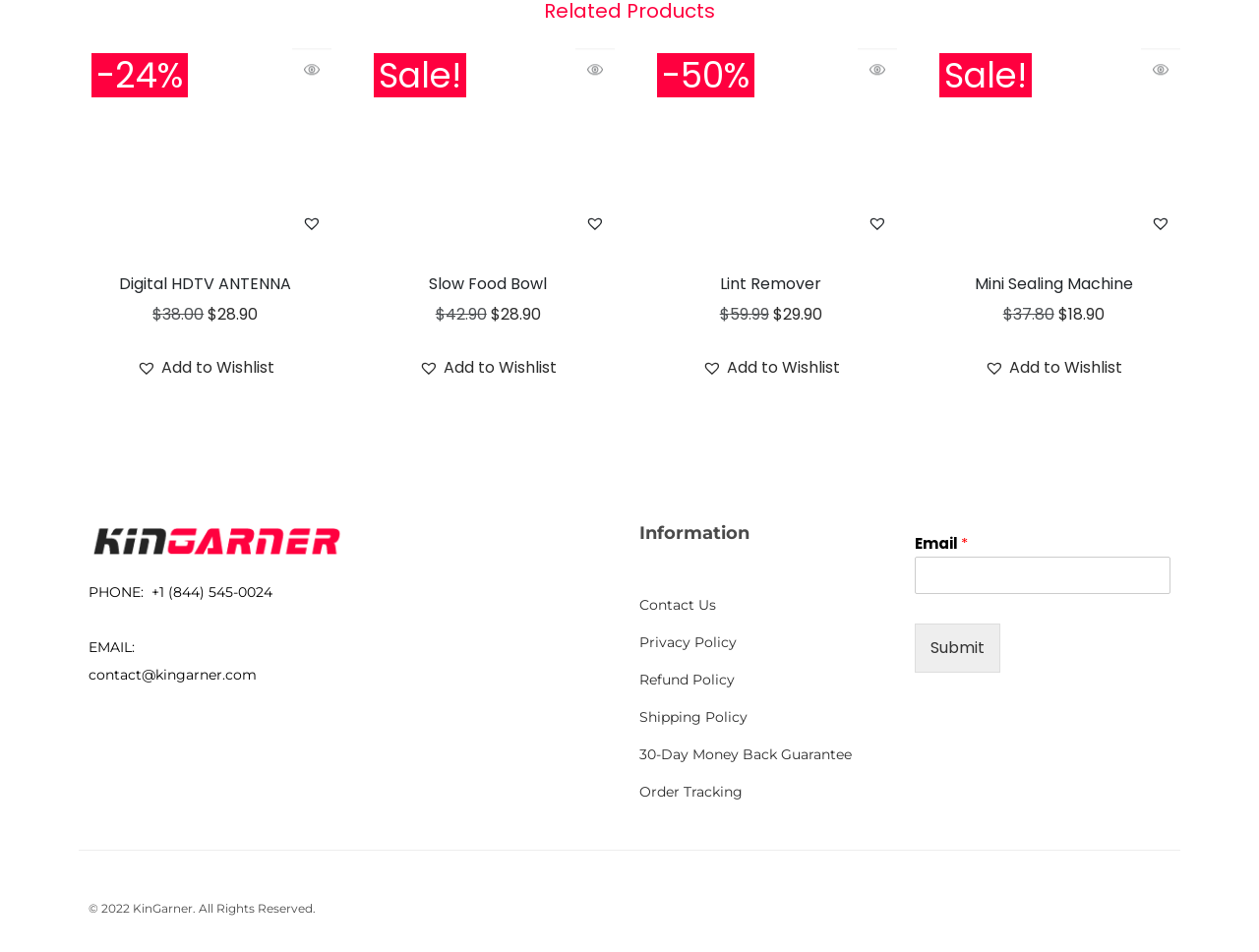Given the element description parent_node: Email * name="wpforms[fields][1]", specify the bounding box coordinates of the corresponding UI element in the format (top-left x, top-left y, bottom-right x, bottom-right y). All values must be between 0 and 1.

[0.727, 0.585, 0.93, 0.624]